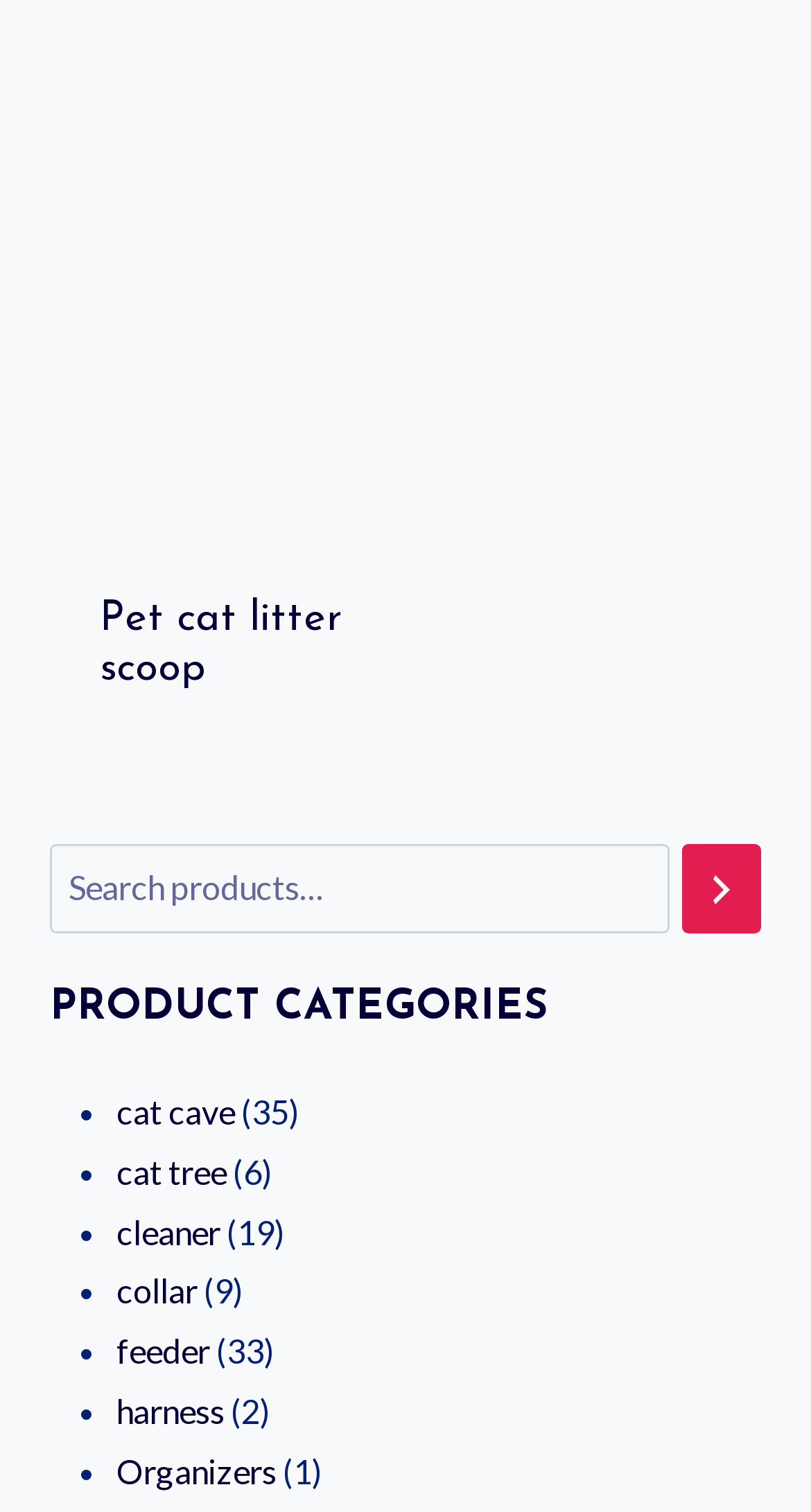Use one word or a short phrase to answer the question provided: 
How many categories are listed under 'PRODUCT CATEGORIES'?

8